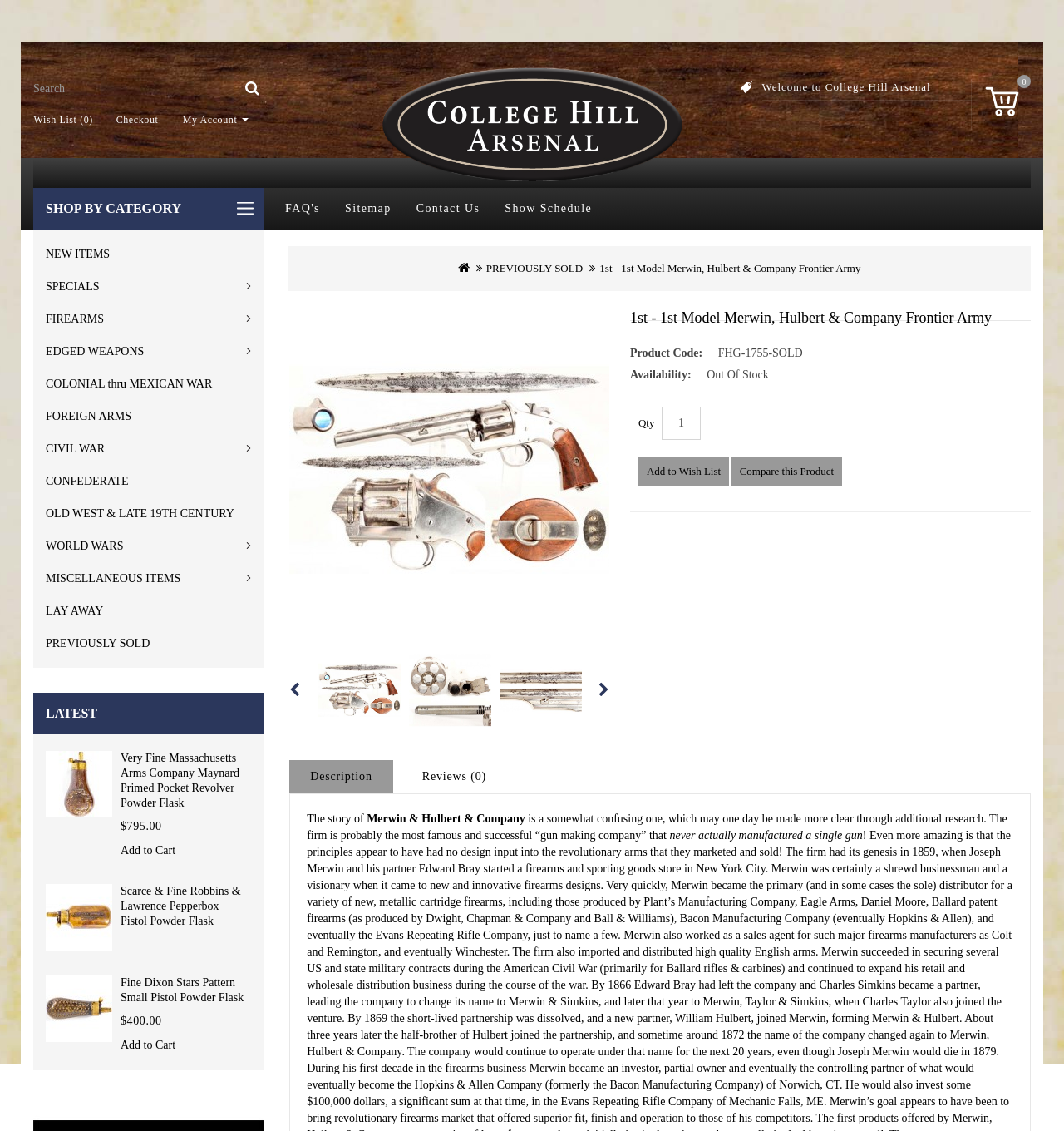Using the description: "Description", identify the bounding box of the corresponding UI element in the screenshot.

[0.272, 0.672, 0.369, 0.701]